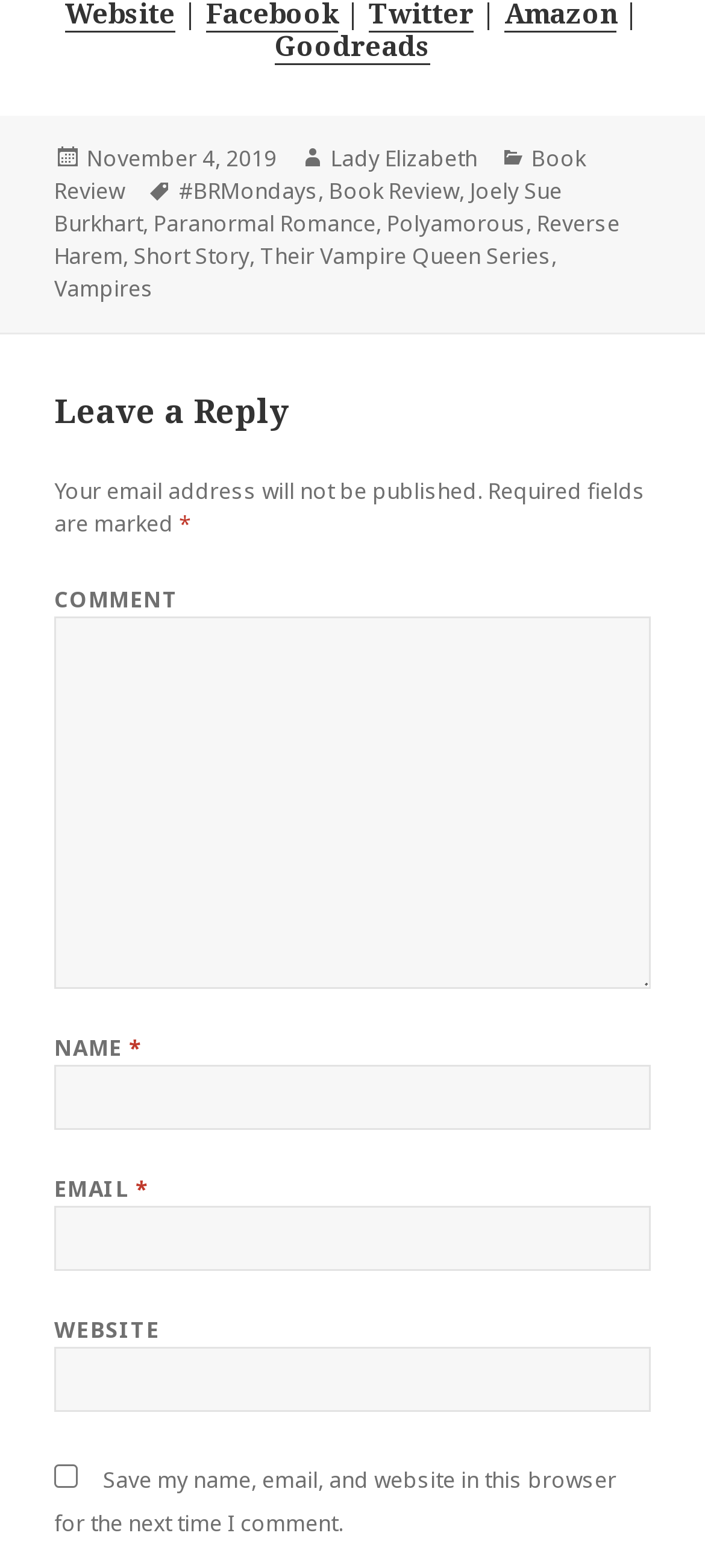Show the bounding box coordinates for the HTML element described as: "Joely Sue Burkhart".

[0.077, 0.112, 0.797, 0.153]